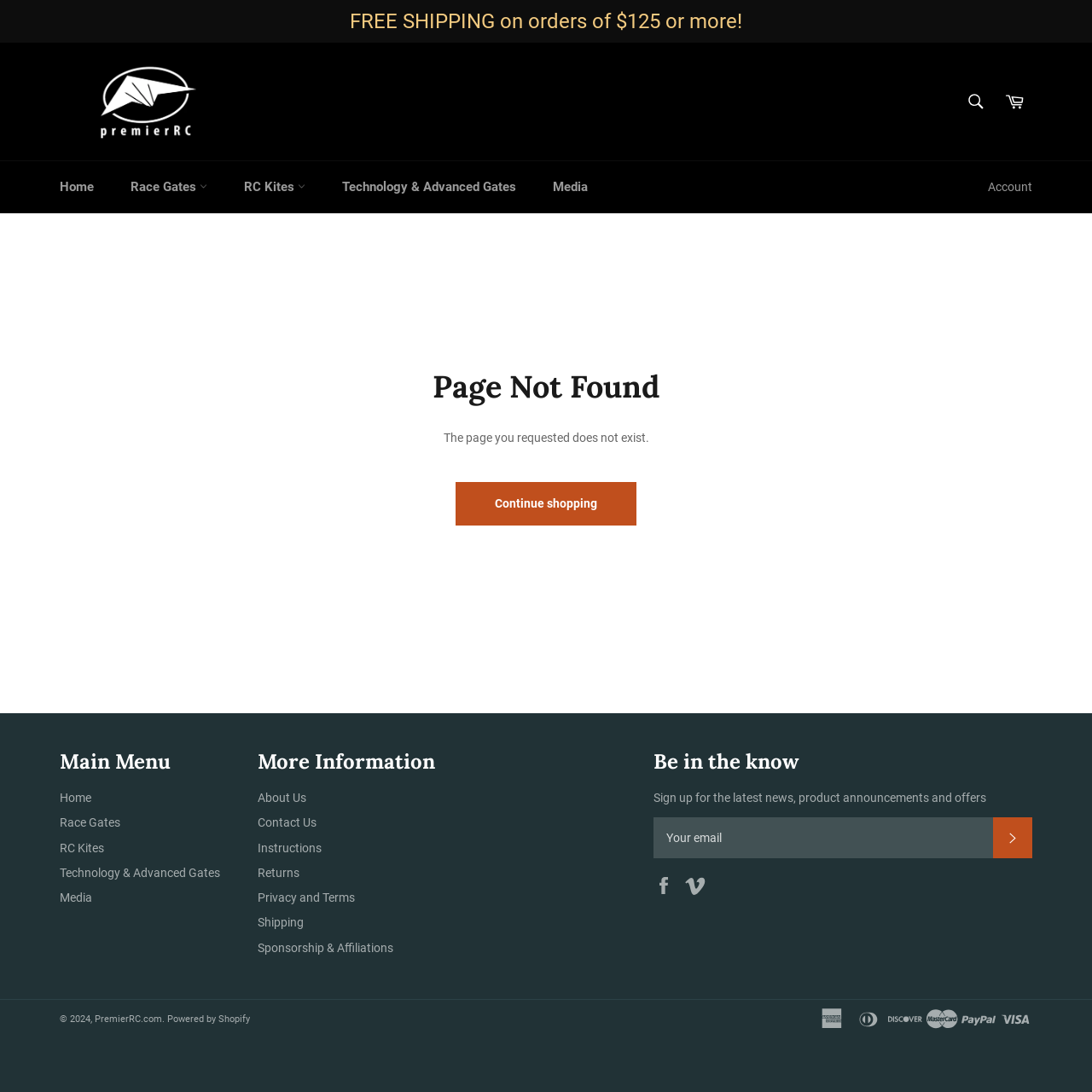Provide the bounding box coordinates for the UI element that is described as: "About Us".

[0.236, 0.724, 0.28, 0.737]